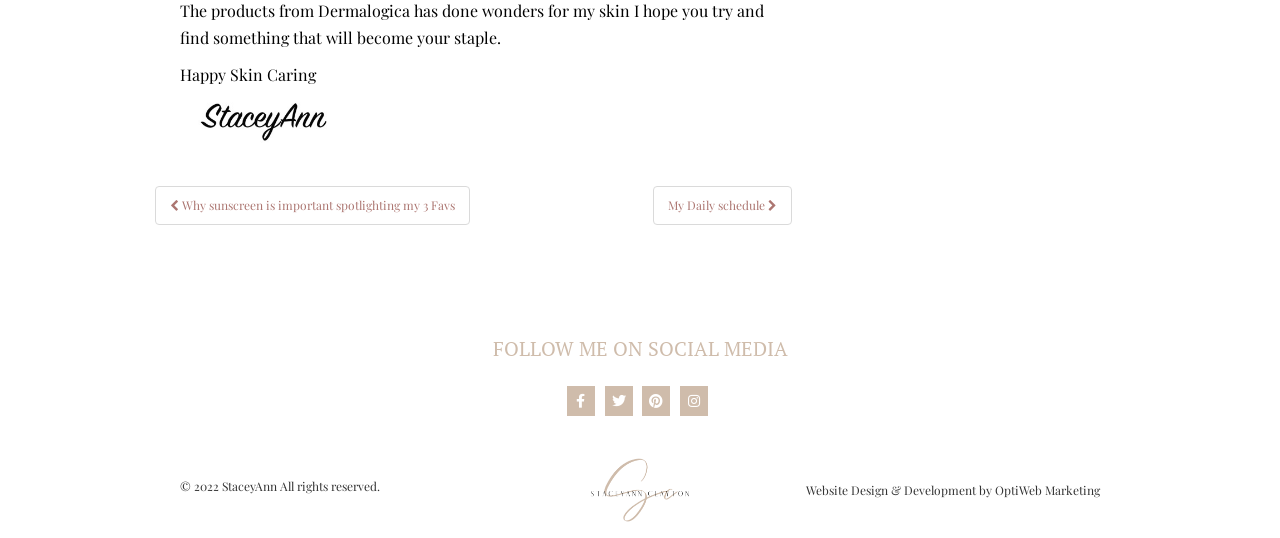Please specify the bounding box coordinates in the format (top-left x, top-left y, bottom-right x, bottom-right y), with all values as floating point numbers between 0 and 1. Identify the bounding box of the UI element described by: StaceyAnn

[0.173, 0.889, 0.216, 0.918]